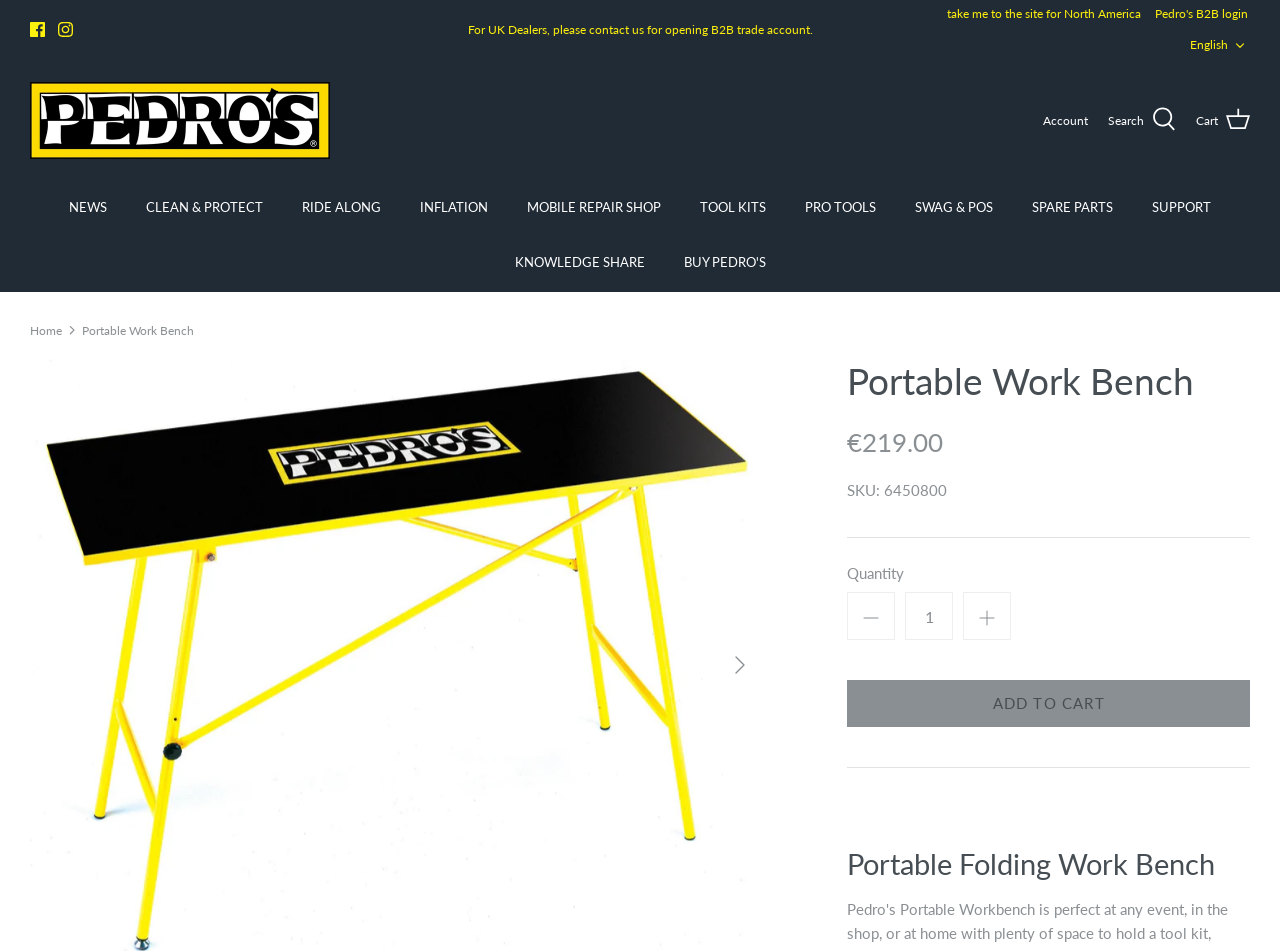What is the SKU of the Portable Work Bench?
Please provide a single word or phrase as your answer based on the screenshot.

6450800